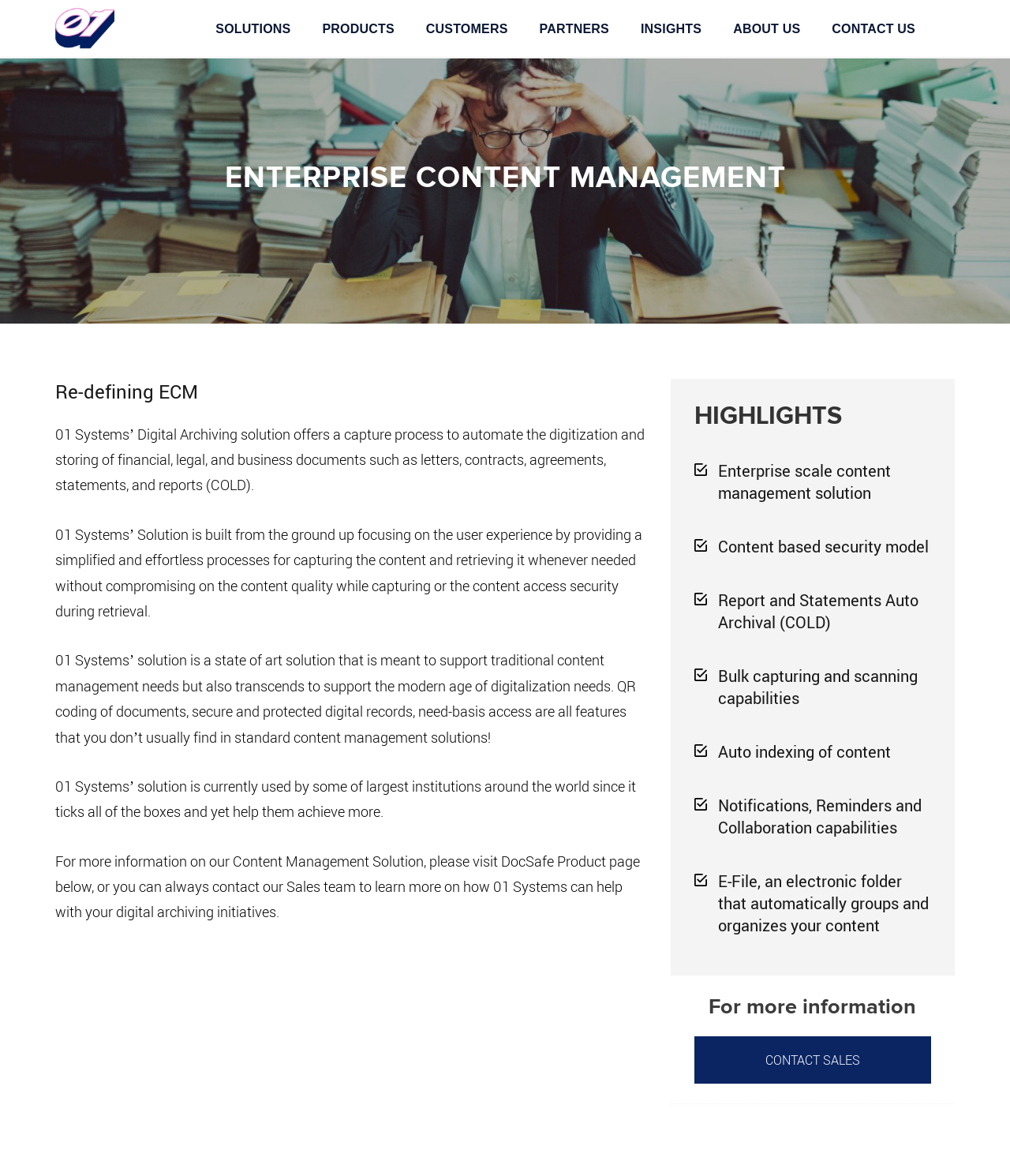Please look at the image and answer the question with a detailed explanation: What can users do on the DocSafe Product page?

The static text element mentions that users can visit the DocSafe Product page to get more information on the Content Management Solution. This implies that the page provides additional details about the product.